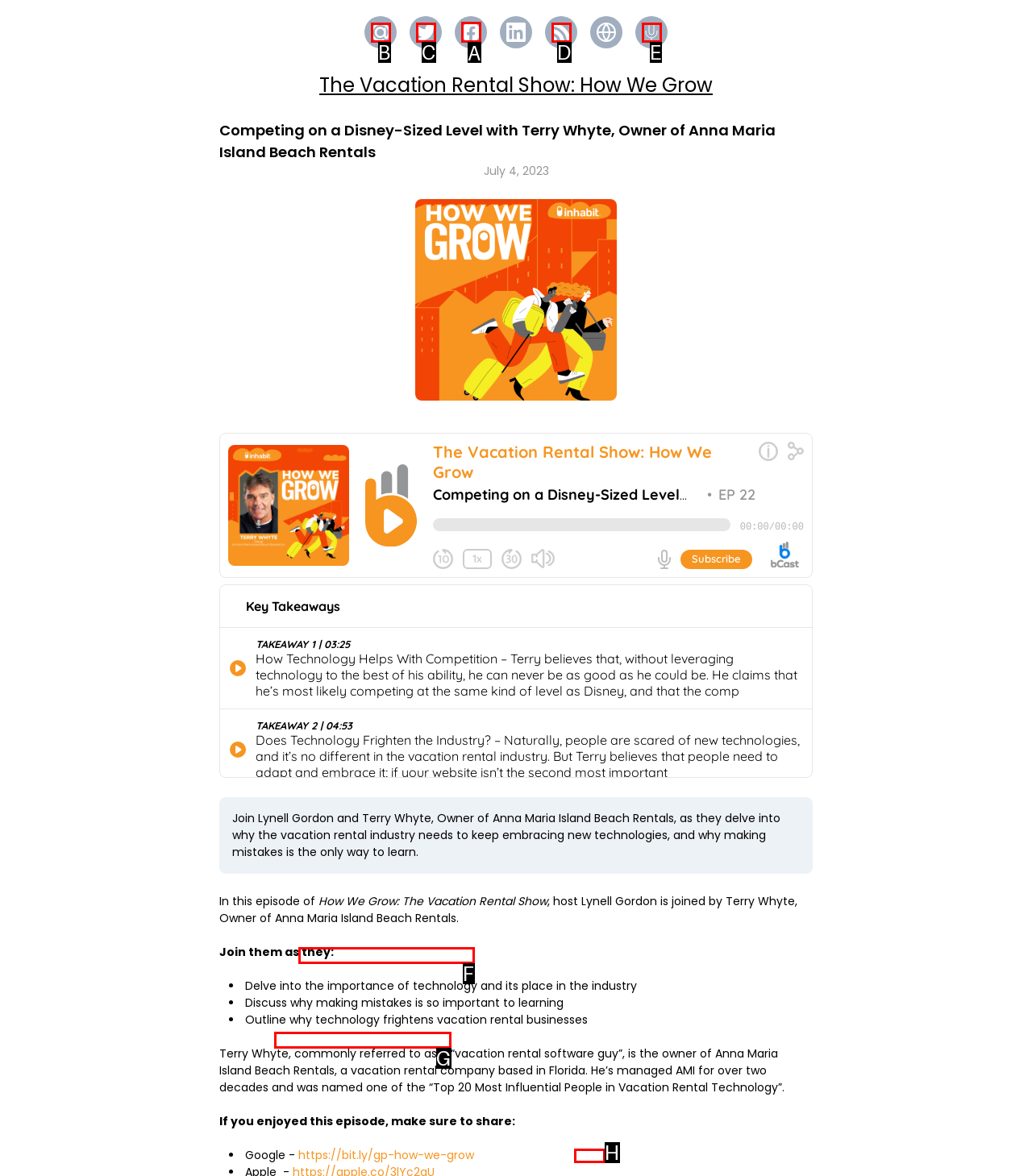Determine the HTML element to be clicked to complete the task: Click the Facebook link. Answer by giving the letter of the selected option.

A